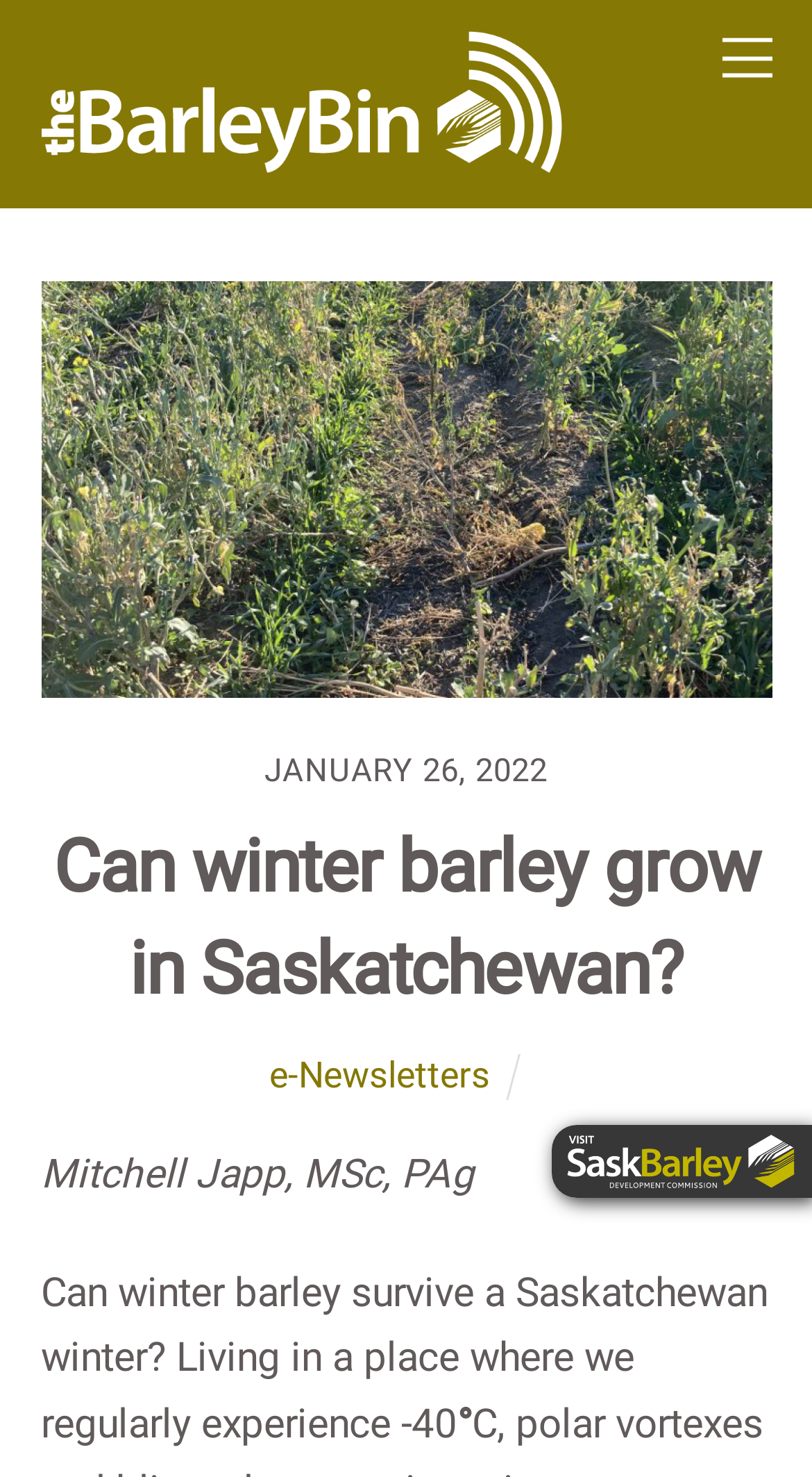Who is the author of the article?
Please use the image to deliver a detailed and complete answer.

The author of the article is mentioned in the text 'Mitchell Japp, MSc, PAg' which appears below the heading, indicating that Mitchell Japp is the author of the article.